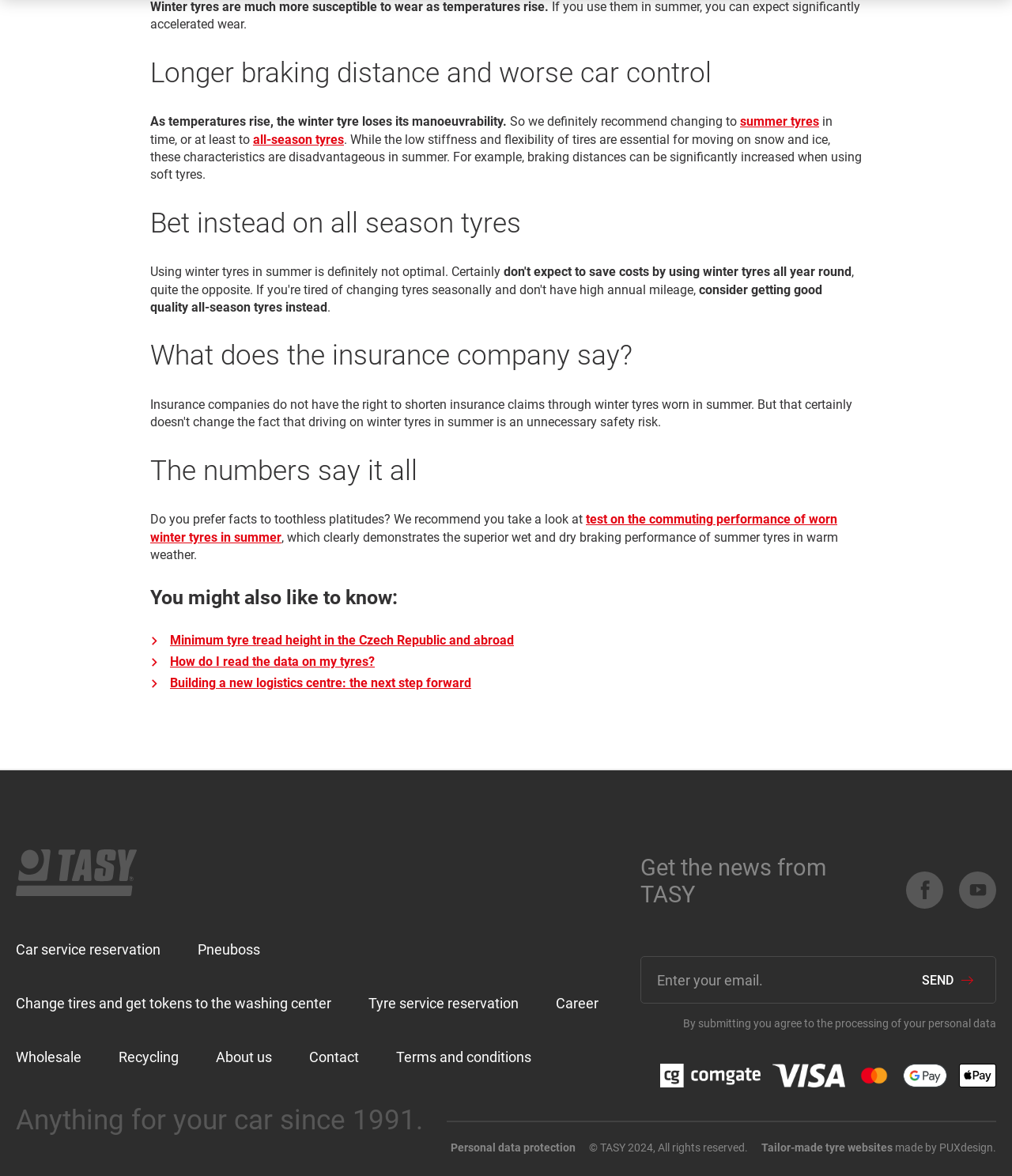Consider the image and give a detailed and elaborate answer to the question: 
What is the purpose of the textbox at the bottom of the webpage?

The textbox at the bottom of the webpage is labeled 'Enter your email.' and is likely used to allow users to subscribe to a newsletter or receive updates from TASY.